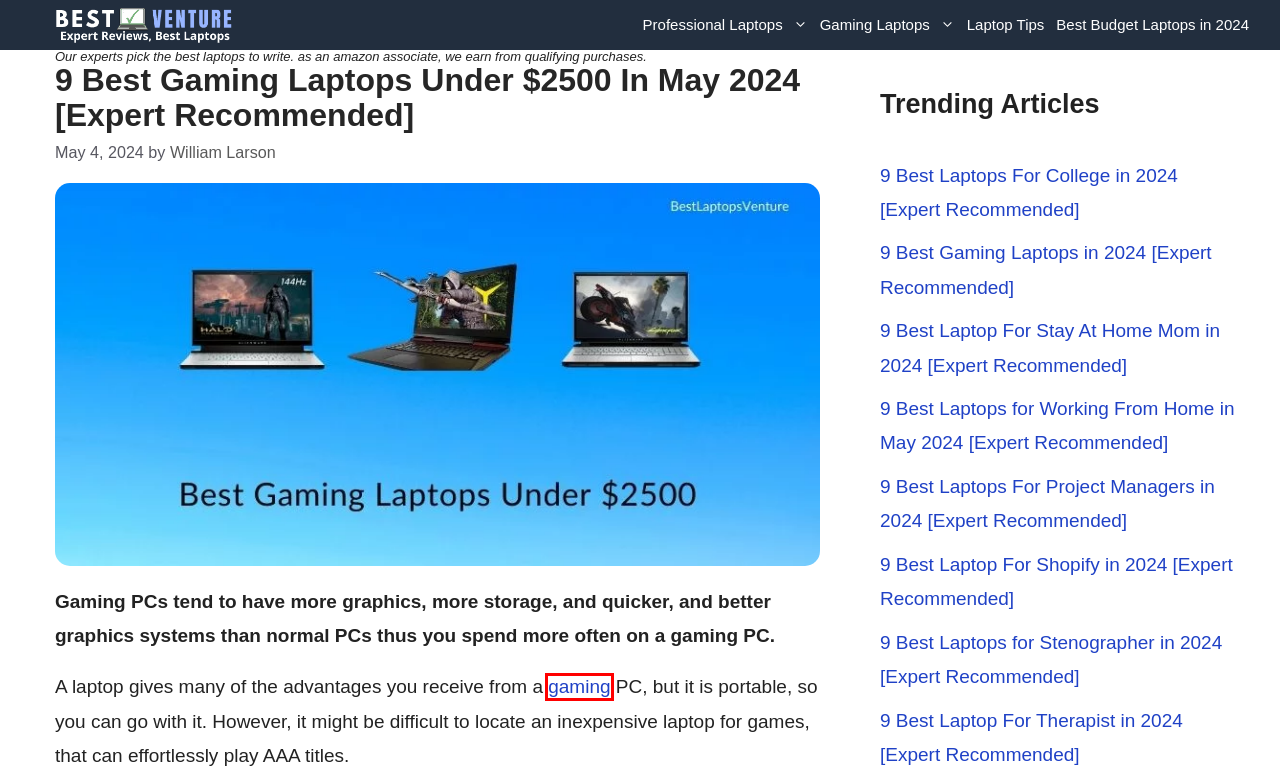You have been given a screenshot of a webpage with a red bounding box around a UI element. Select the most appropriate webpage description for the new webpage that appears after clicking the element within the red bounding box. The choices are:
A. 9 Best Laptop For Stay At Home Mom in 2024 [Expert Recommended]
B. 9 Best Laptops For Project Managers in 2024 [Expert Recommended]
C. William Larson | Best Laptops Venture
D. 9 Best Gaming Laptops Under $3000 in May 2024 [Expert Recommended]
E. 9 Best Laptops for Stenographer in 2024 [Expert Recommended]
F. Best Budget Laptops in May 2024 [Expert Recommended]
G. 9 Best Laptop For Therapist in 2024 [Expert Recommended]
H. 9 Best Laptop For Shopify in 2024 [Expert Recommended]

D